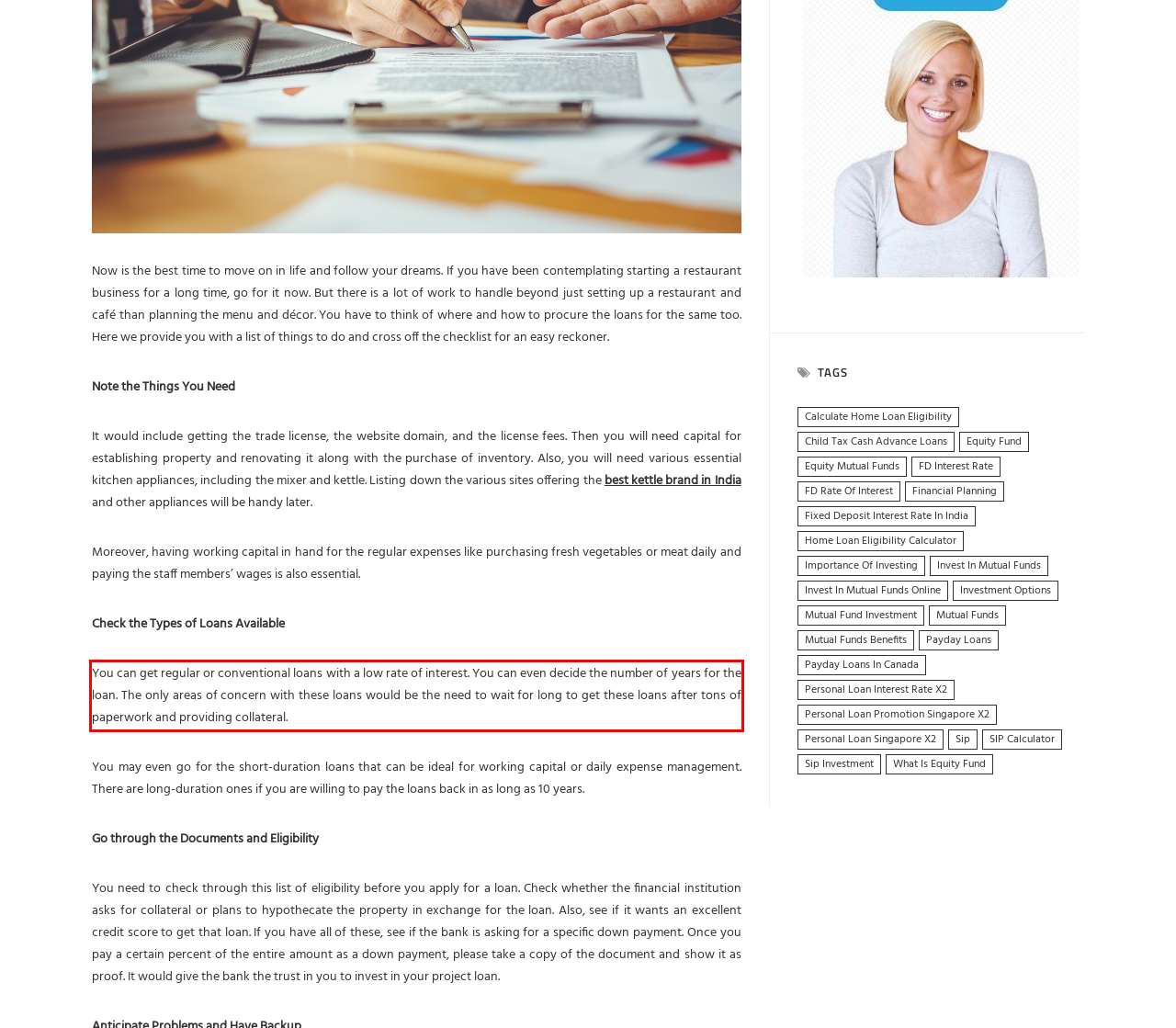Please examine the webpage screenshot containing a red bounding box and use OCR to recognize and output the text inside the red bounding box.

You can get regular or conventional loans with a low rate of interest. You can even decide the number of years for the loan. The only areas of concern with these loans would be the need to wait for long to get these loans after tons of paperwork and providing collateral.